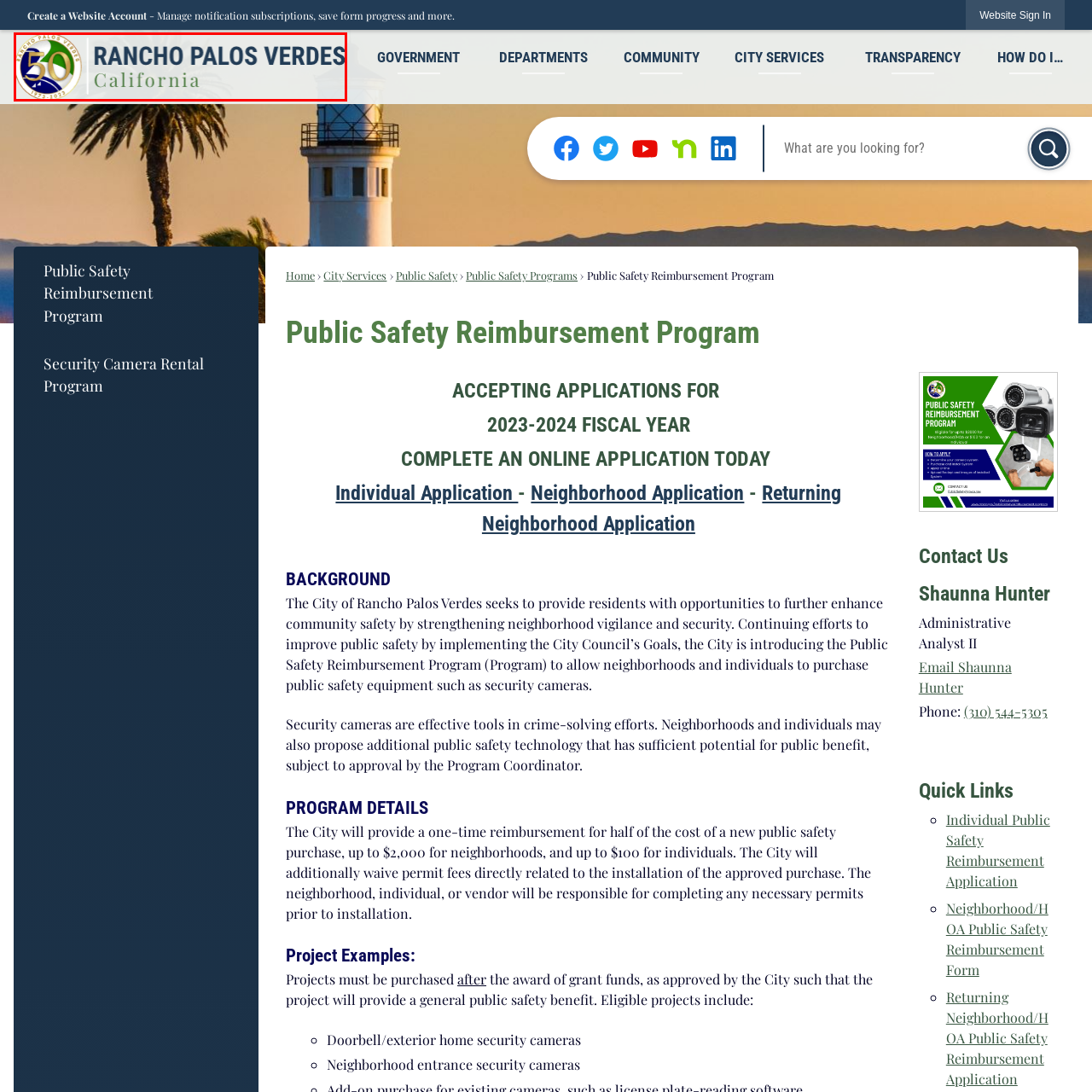What is the color of the font used for 'California'?
Refer to the image enclosed in the red bounding box and answer the question thoroughly.

The word 'California' is elegantly rendered in a green hue beneath 'RANCHO PALOS VERDES', which is a part of the overall design that conveys both a sense of celebration and a connection to the city's vibrant past and future endeavors.